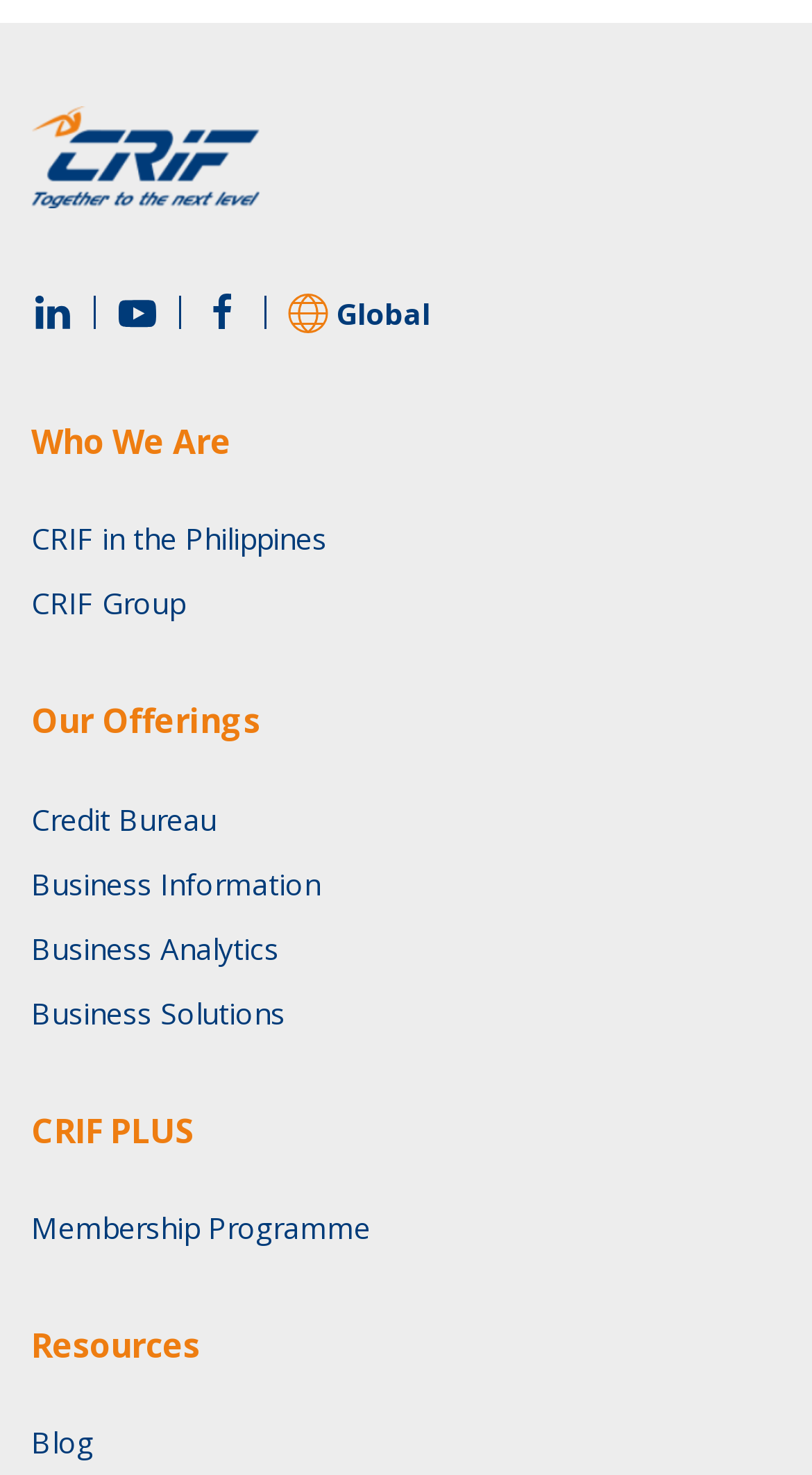Determine the bounding box coordinates for the element that should be clicked to follow this instruction: "Click CRIF Asia". The coordinates should be given as four float numbers between 0 and 1, in the format [left, top, right, bottom].

[0.038, 0.072, 0.962, 0.141]